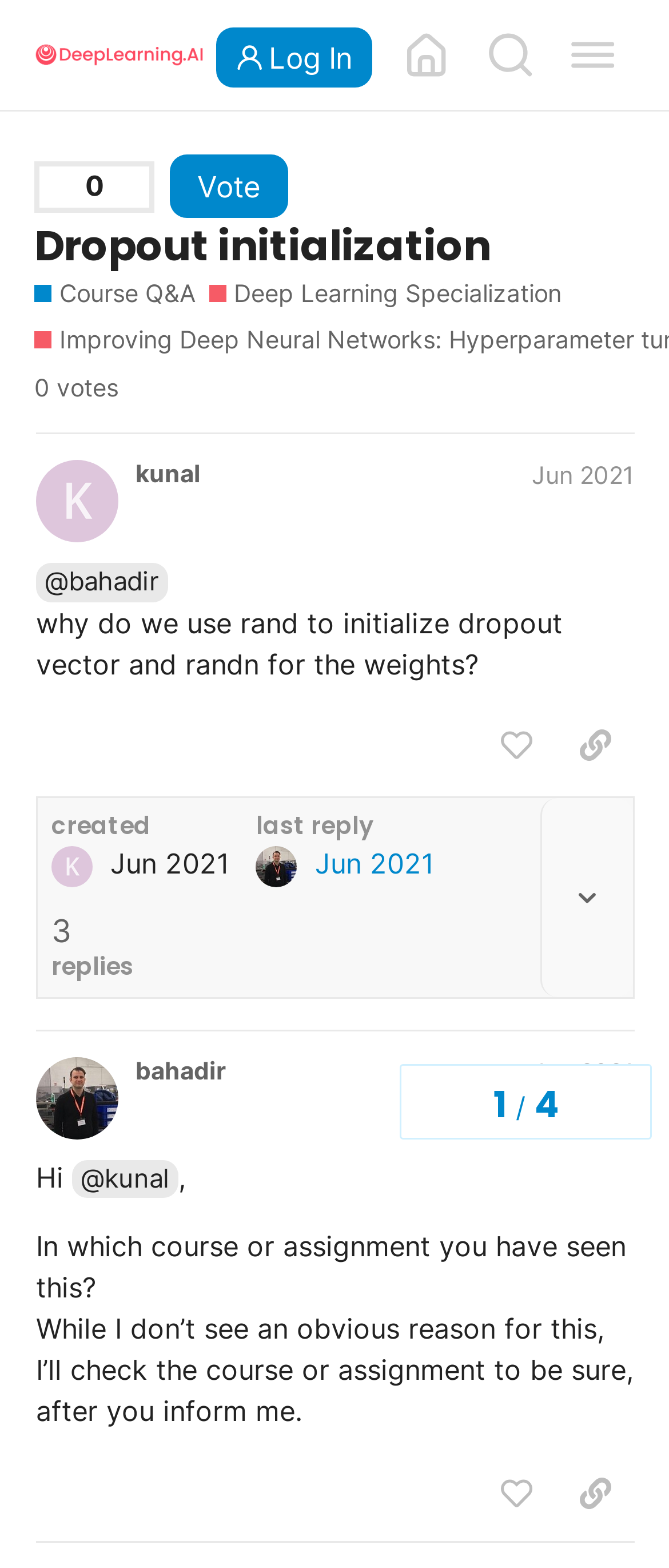Using the format (top-left x, top-left y, bottom-right x, bottom-right y), and given the element description, identify the bounding box coordinates within the screenshot: ​

[0.809, 0.509, 0.946, 0.635]